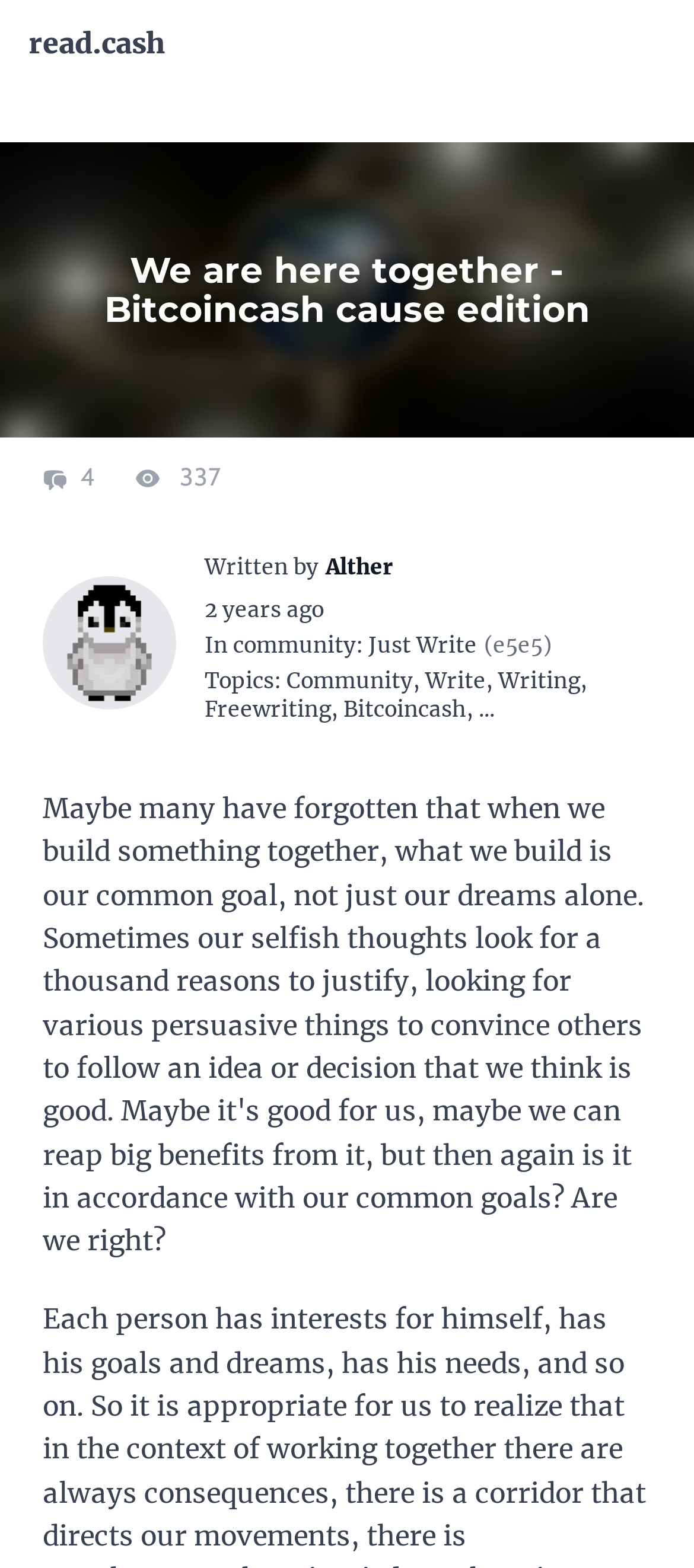Extract the primary heading text from the webpage.

We are here together - Bitcoincash cause edition